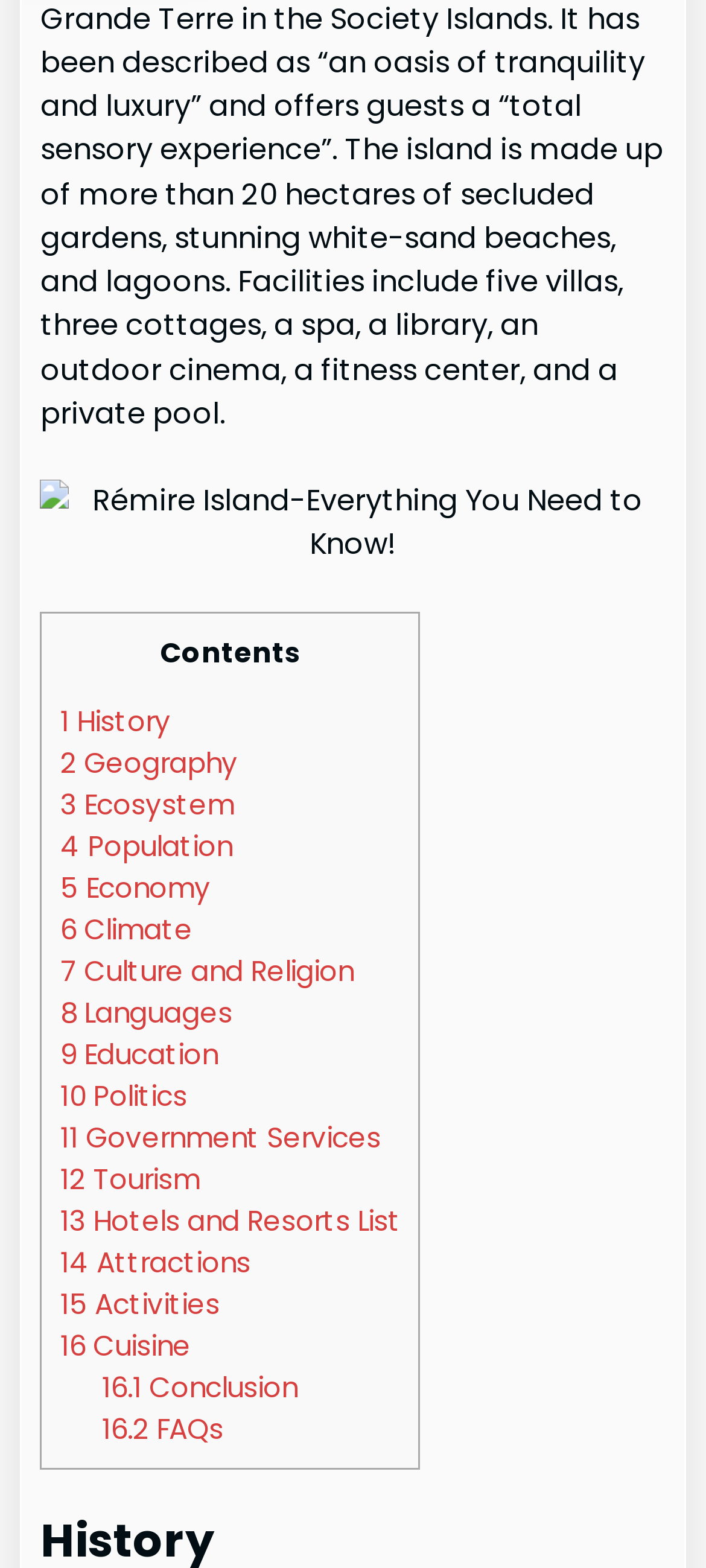Determine the bounding box coordinates of the clickable region to carry out the instruction: "Read about 'Culture and Religion'".

[0.086, 0.607, 0.501, 0.631]